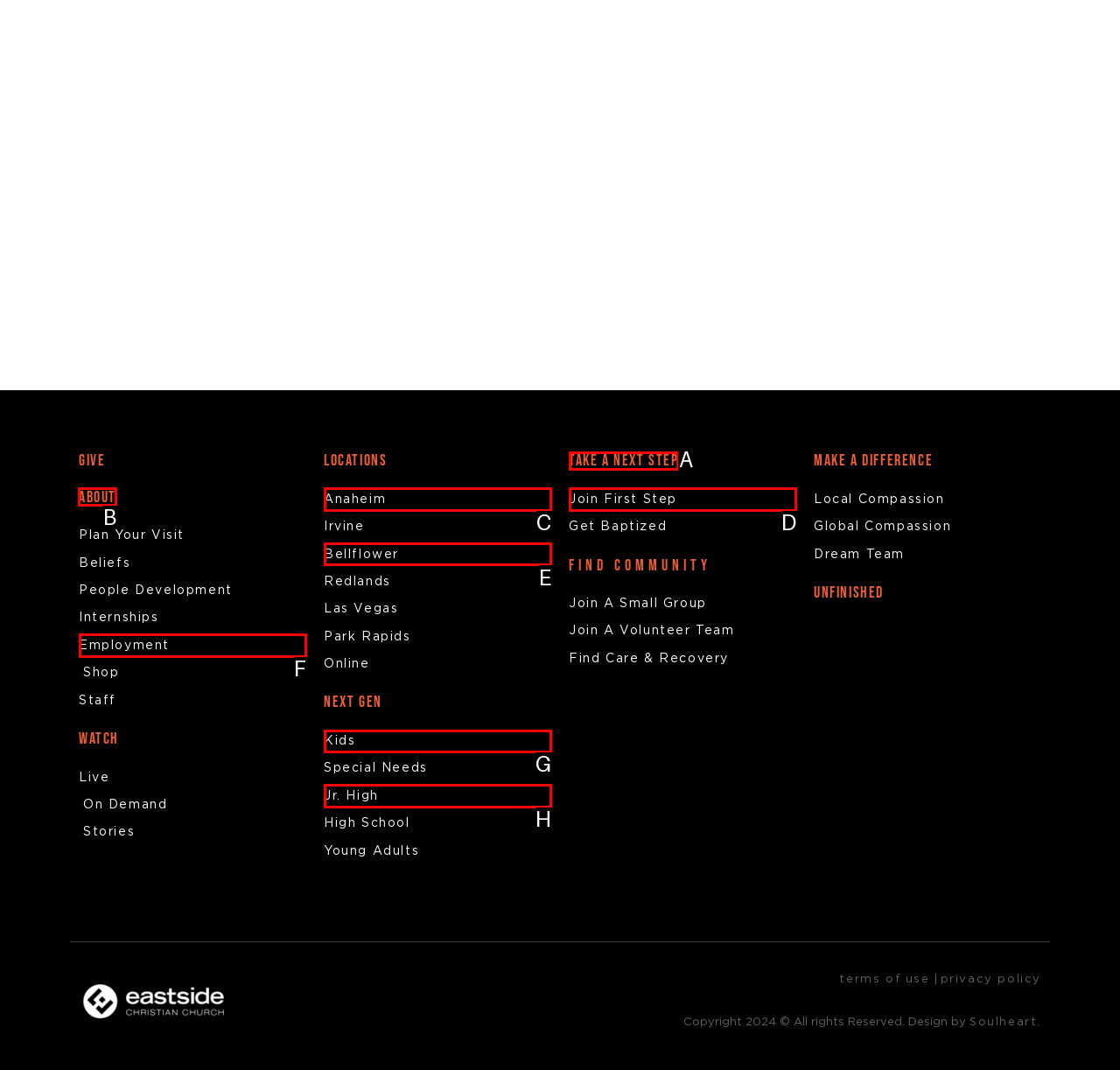From the given options, tell me which letter should be clicked to complete this task: Visit the ABOUT page
Answer with the letter only.

B